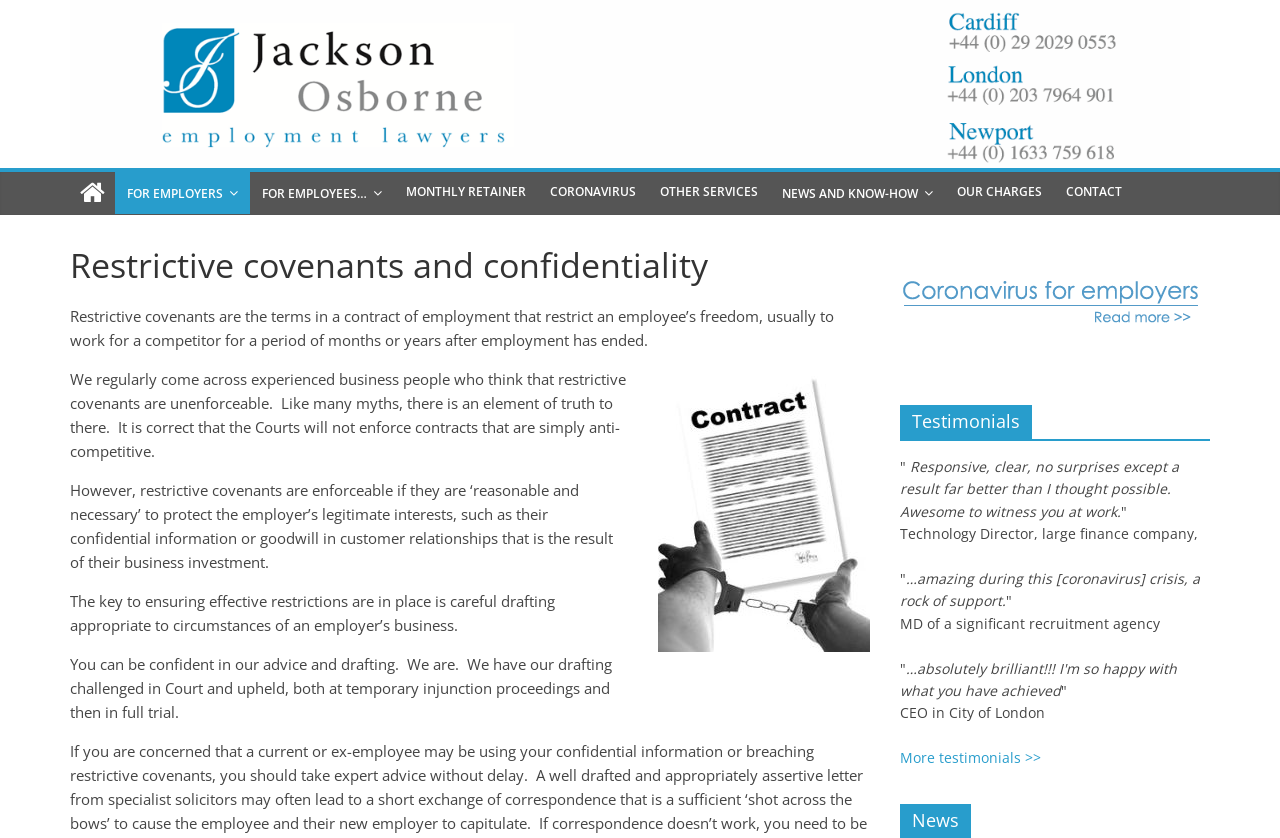What is the tone of the webpage? Please answer the question using a single word or phrase based on the image.

Professional